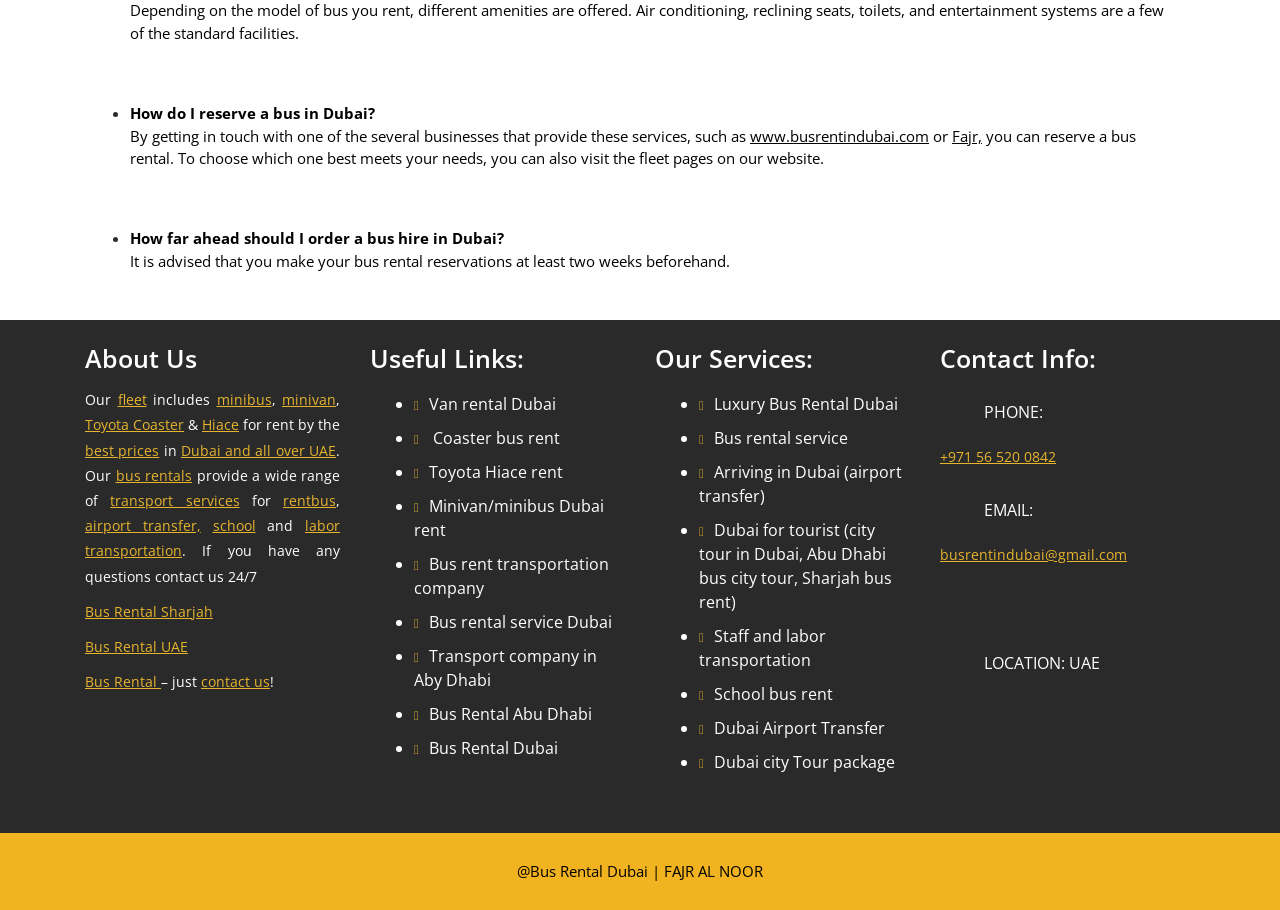Examine the image carefully and respond to the question with a detailed answer: 
How far in advance should I reserve a bus hire in Dubai?

According to the text 'It is advised that you make your bus rental reservations at least two weeks beforehand.', we can conclude that it is recommended to reserve a bus hire in Dubai at least two weeks in advance.